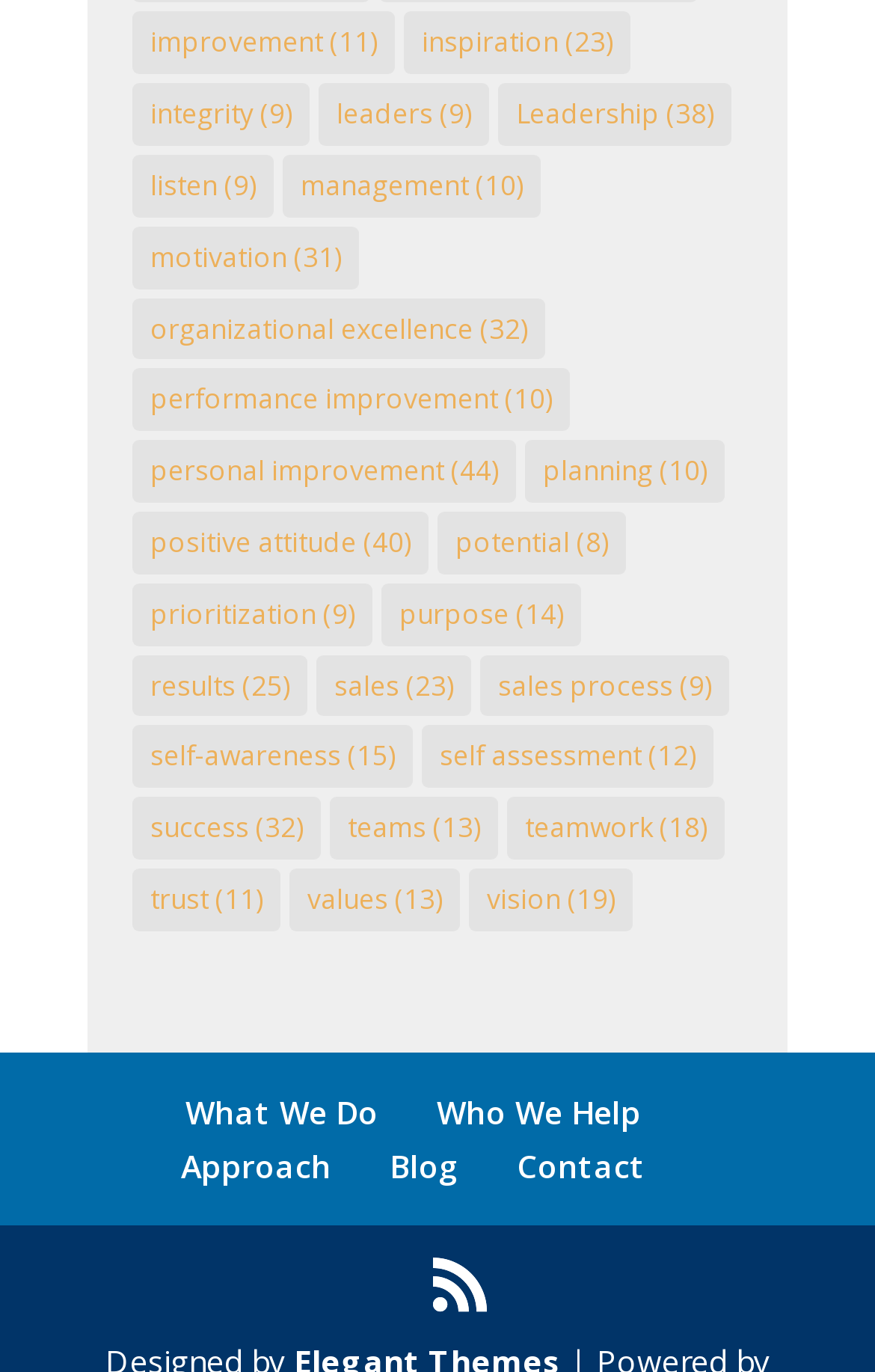Find the bounding box coordinates for the area that must be clicked to perform this action: "contact us".

[0.591, 0.833, 0.737, 0.865]